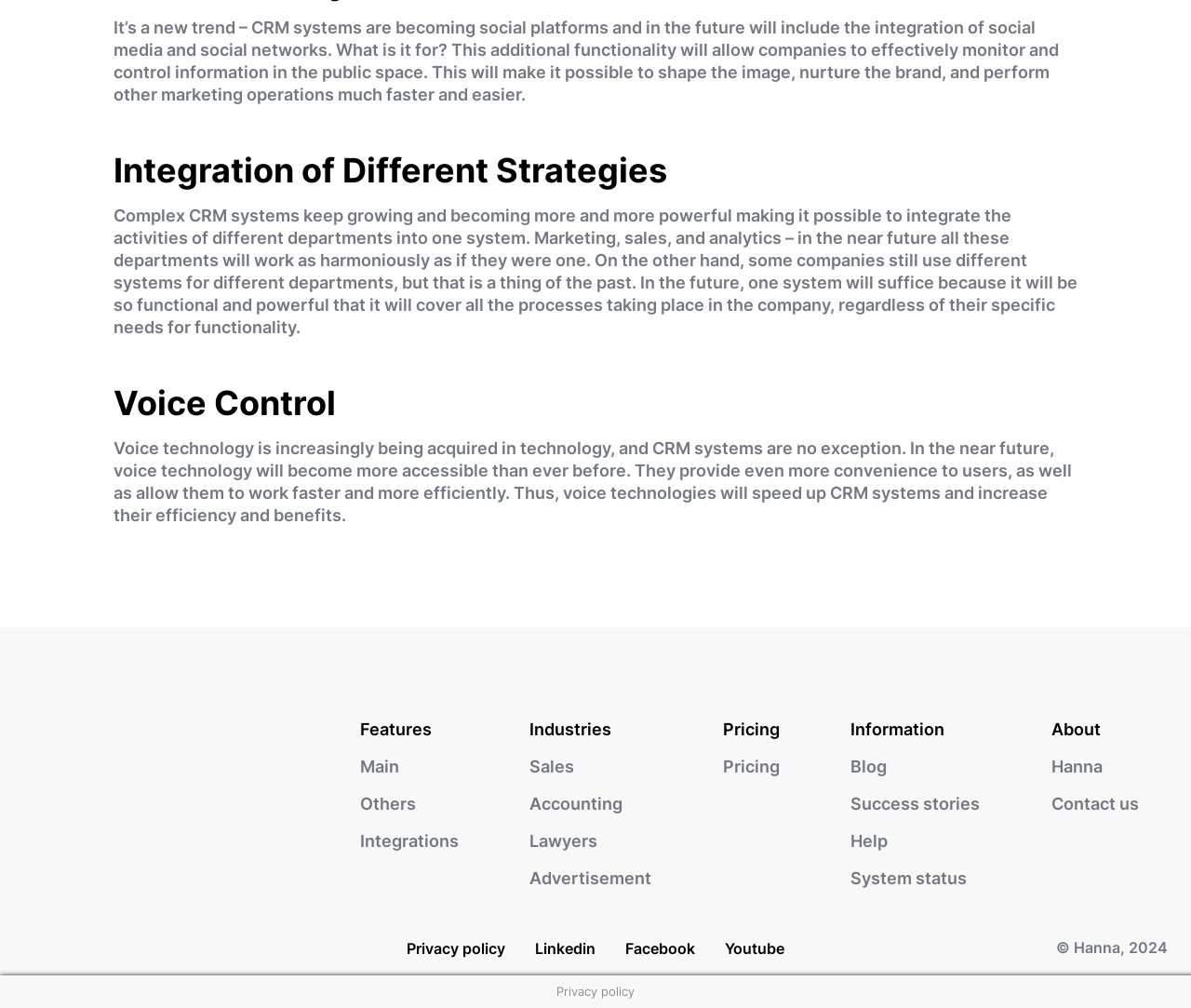Please identify the bounding box coordinates of the element on the webpage that should be clicked to follow this instruction: "Check the 'Pricing' information". The bounding box coordinates should be given as four float numbers between 0 and 1, formatted as [left, top, right, bottom].

[0.607, 0.751, 0.654, 0.77]